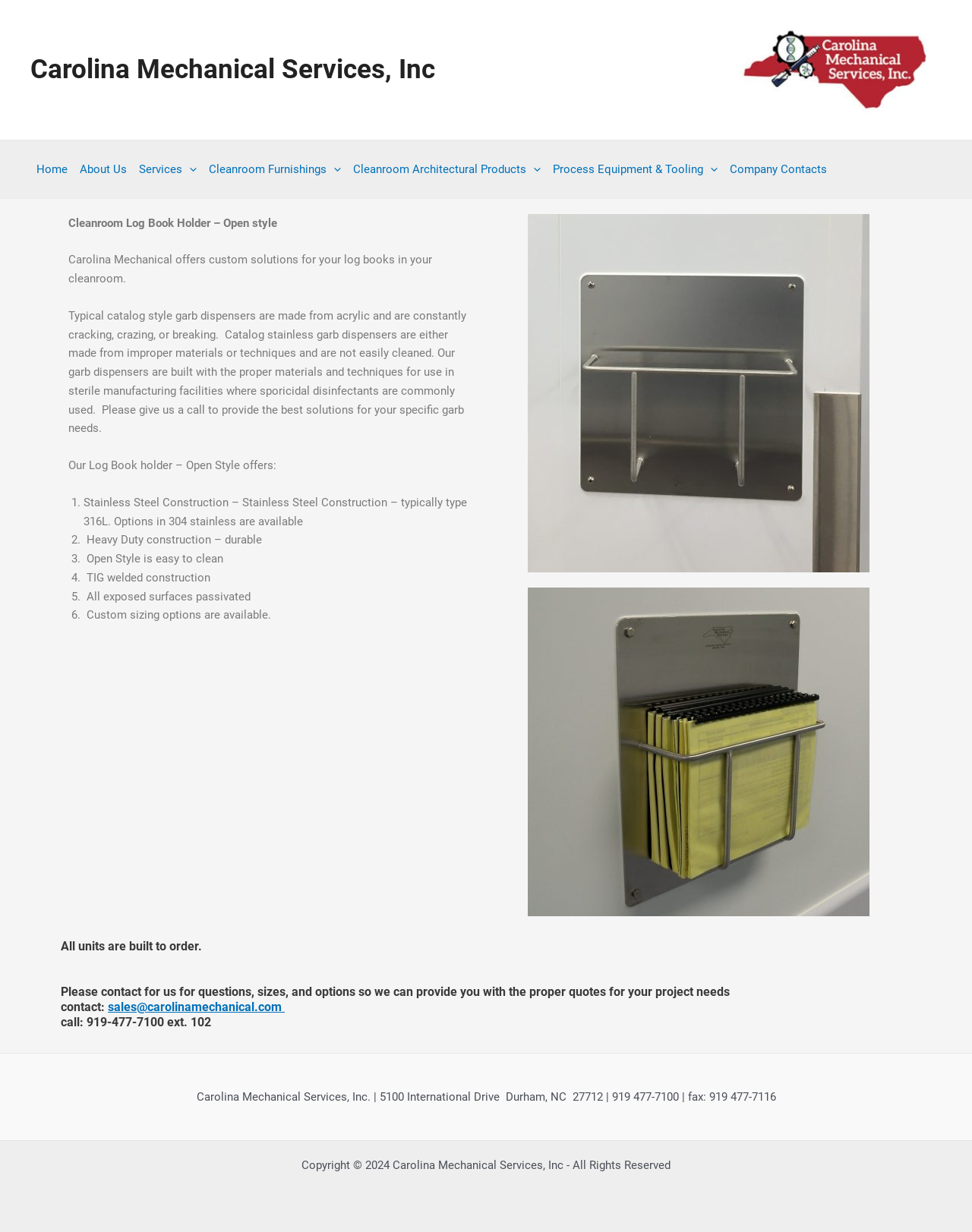Select the bounding box coordinates of the element I need to click to carry out the following instruction: "Click About Us".

[0.076, 0.114, 0.137, 0.161]